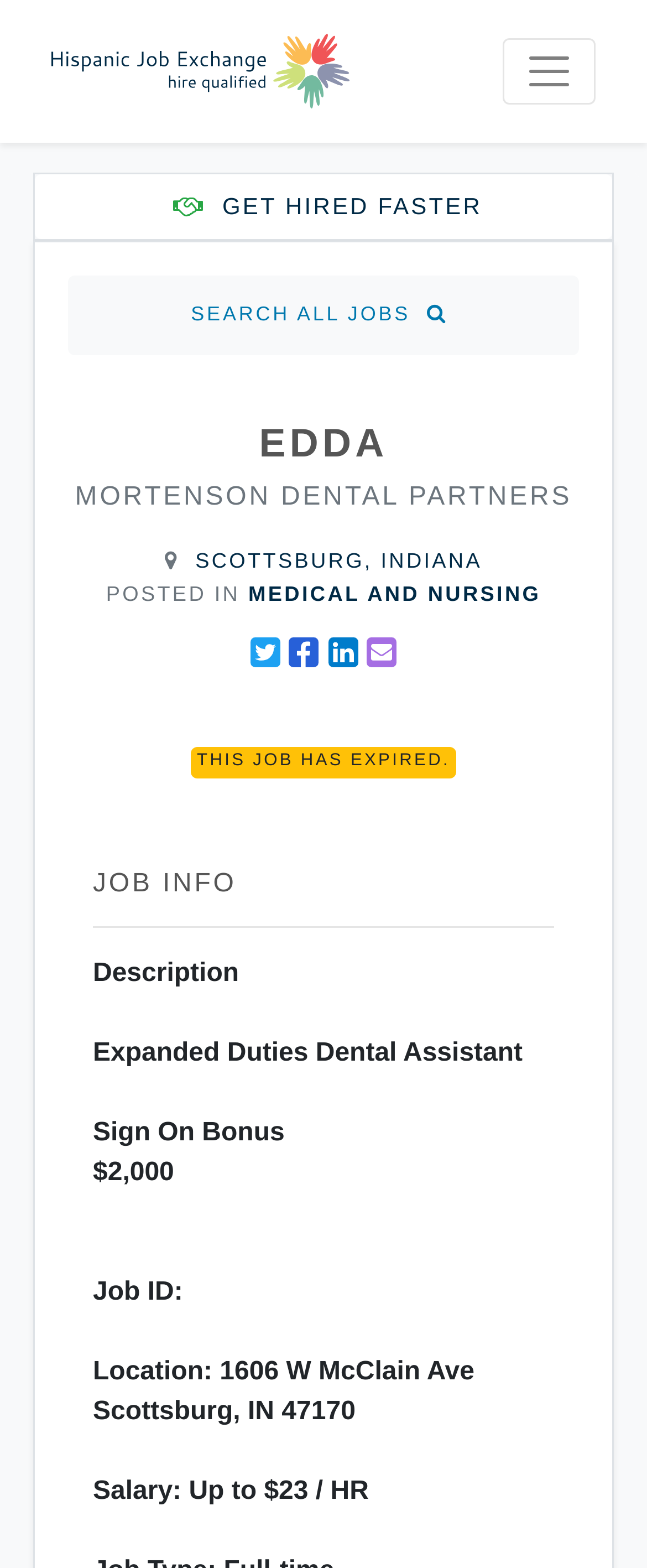From the image, can you give a detailed response to the question below:
What is the sign-on bonus for the job?

I found the sign-on bonus by looking at the StaticText element that says '$2,000'.